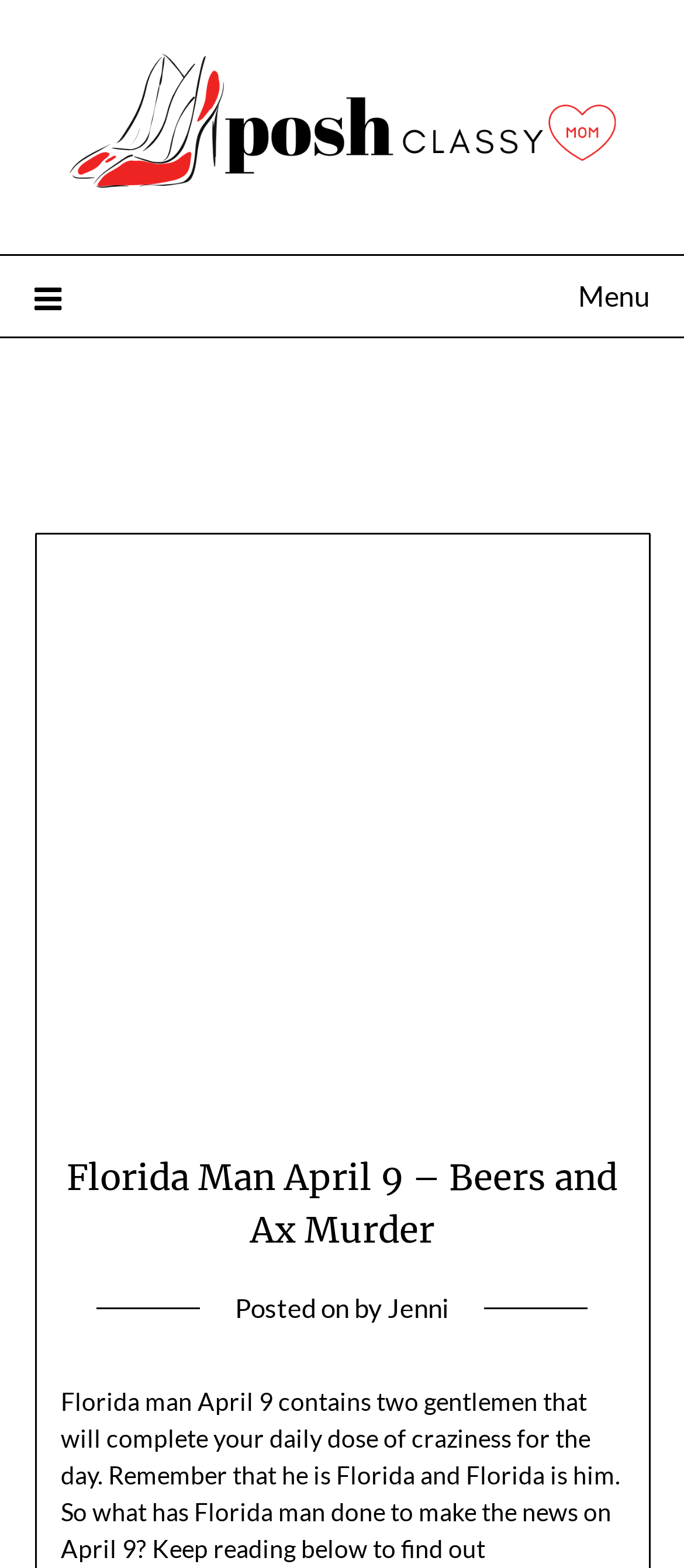Illustrate the webpage with a detailed description.

The webpage is about "Florida Man April 9" and features a humorous tone. At the top, there is a prominent link to "Posh Classy Mom" accompanied by an image, taking up most of the width. Below this, there is a menu link with a hamburger icon. 

In the middle of the page, there is a large image related to "Florida Man April 9", which is also a link. Above this image, there is a header section with a heading that reads "Florida Man April 9 – Beers and Ax Murder". Below the heading, there are three lines of text: "Posted on", "by", and a link to the author "Jenni". 

The main content of the page is a paragraph of text that summarizes the article, stating that it will provide a daily dose of craziness and inviting readers to continue reading to find out what Florida man has done to make the news on April 9. This text is positioned below the image and header section, taking up most of the page's width.